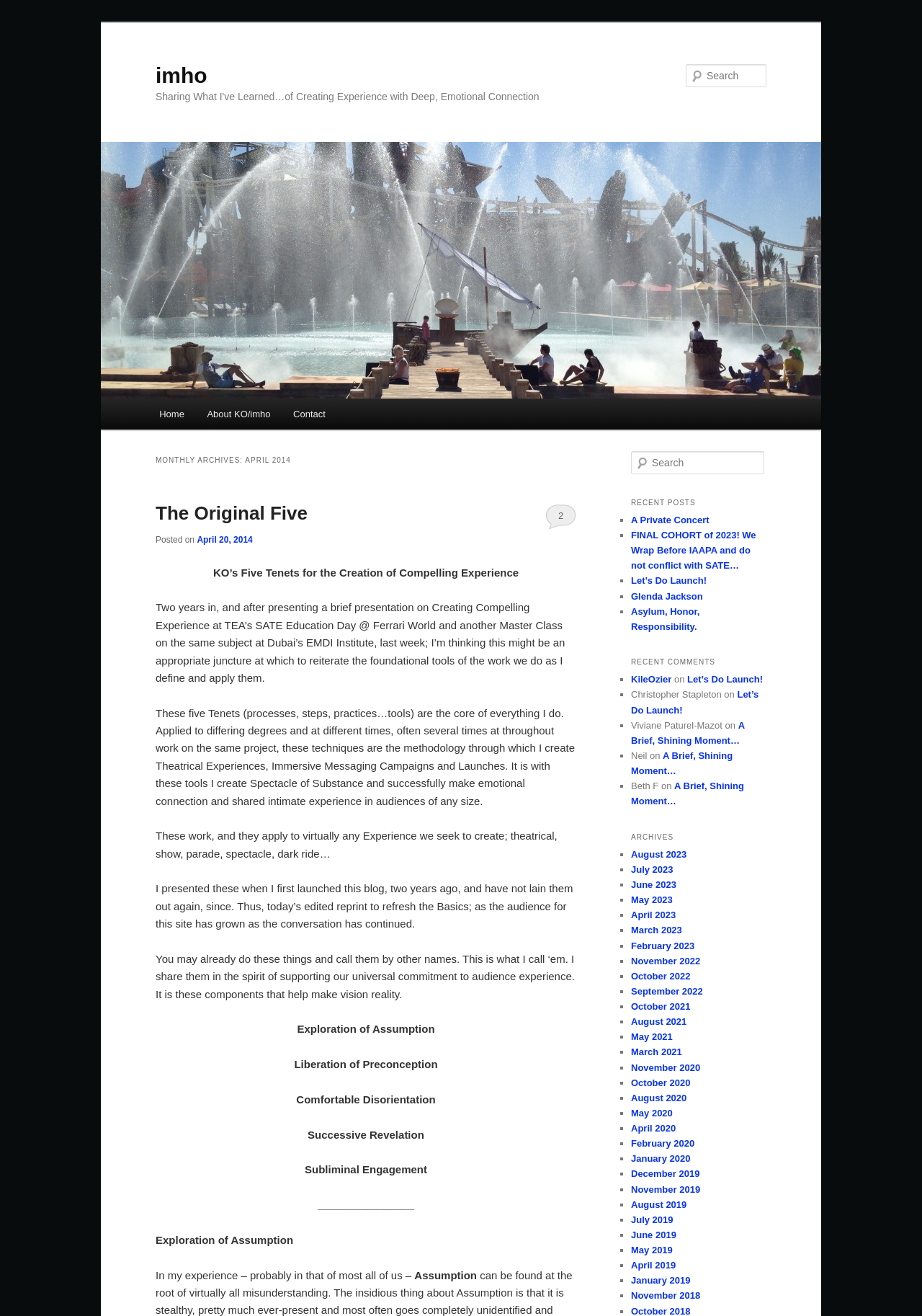What is the purpose of the search box?
Use the image to answer the question with a single word or phrase.

To search the blog